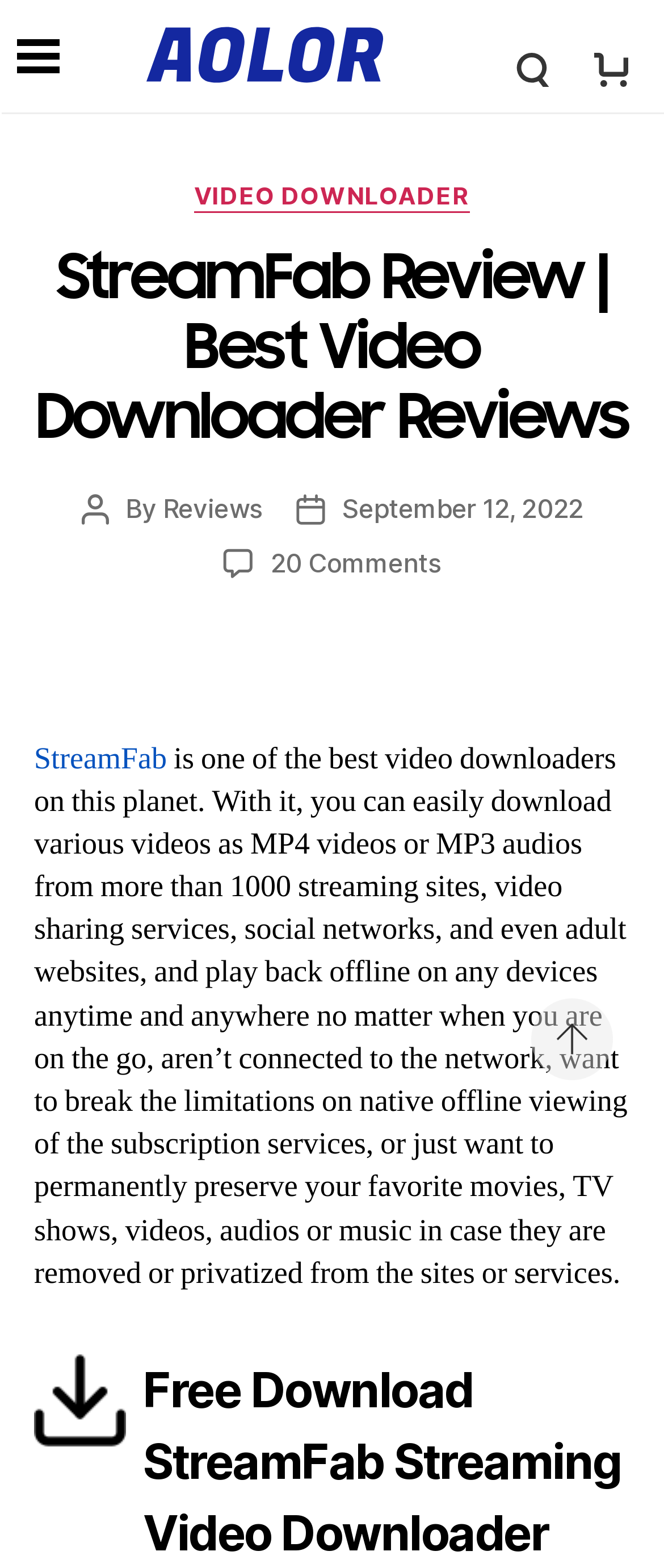What is the format of the downloaded videos?
Provide a detailed and well-explained answer to the question.

I found the answer by reading the text content of the webpage, specifically the sentence that mentions 'you can easily download various videos as MP4 videos or MP3 audios'.